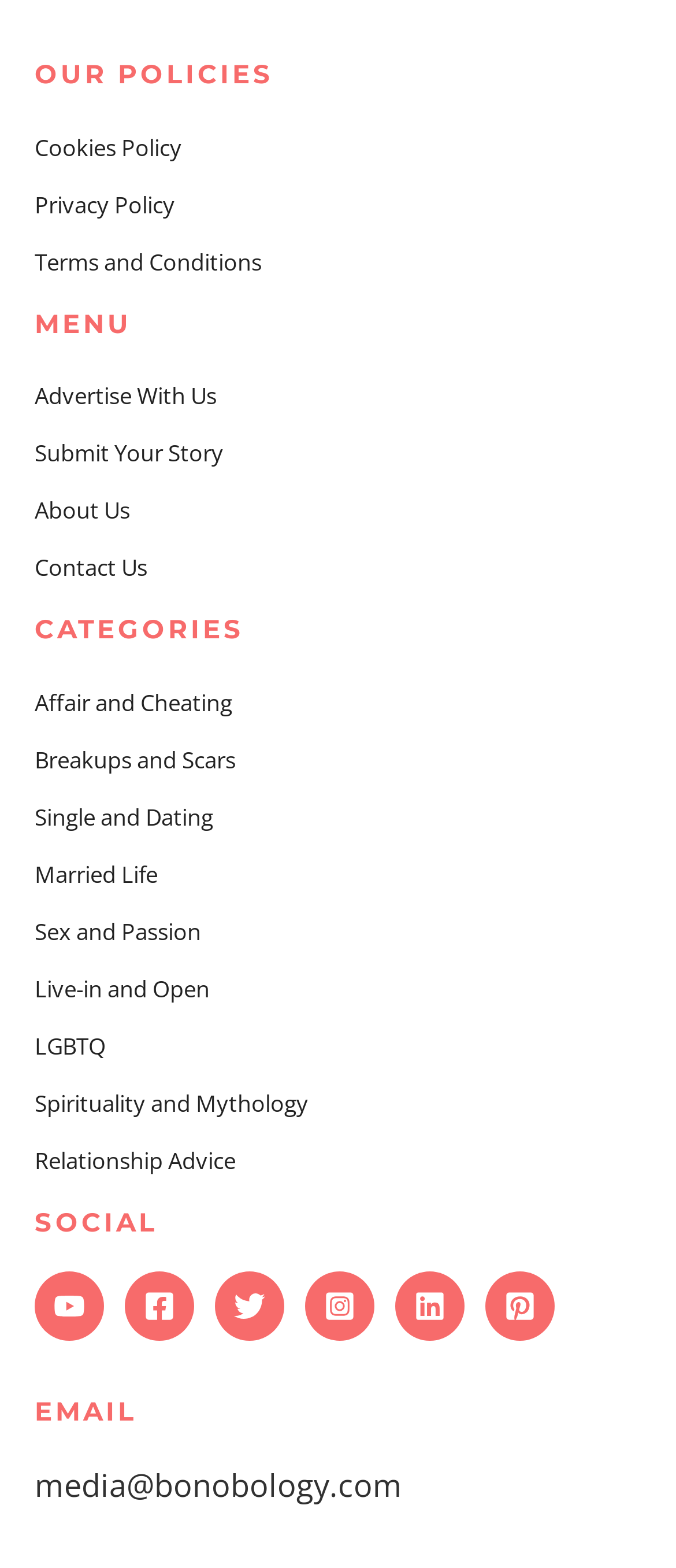Could you highlight the region that needs to be clicked to execute the instruction: "Go to About Us"?

[0.051, 0.315, 0.192, 0.335]